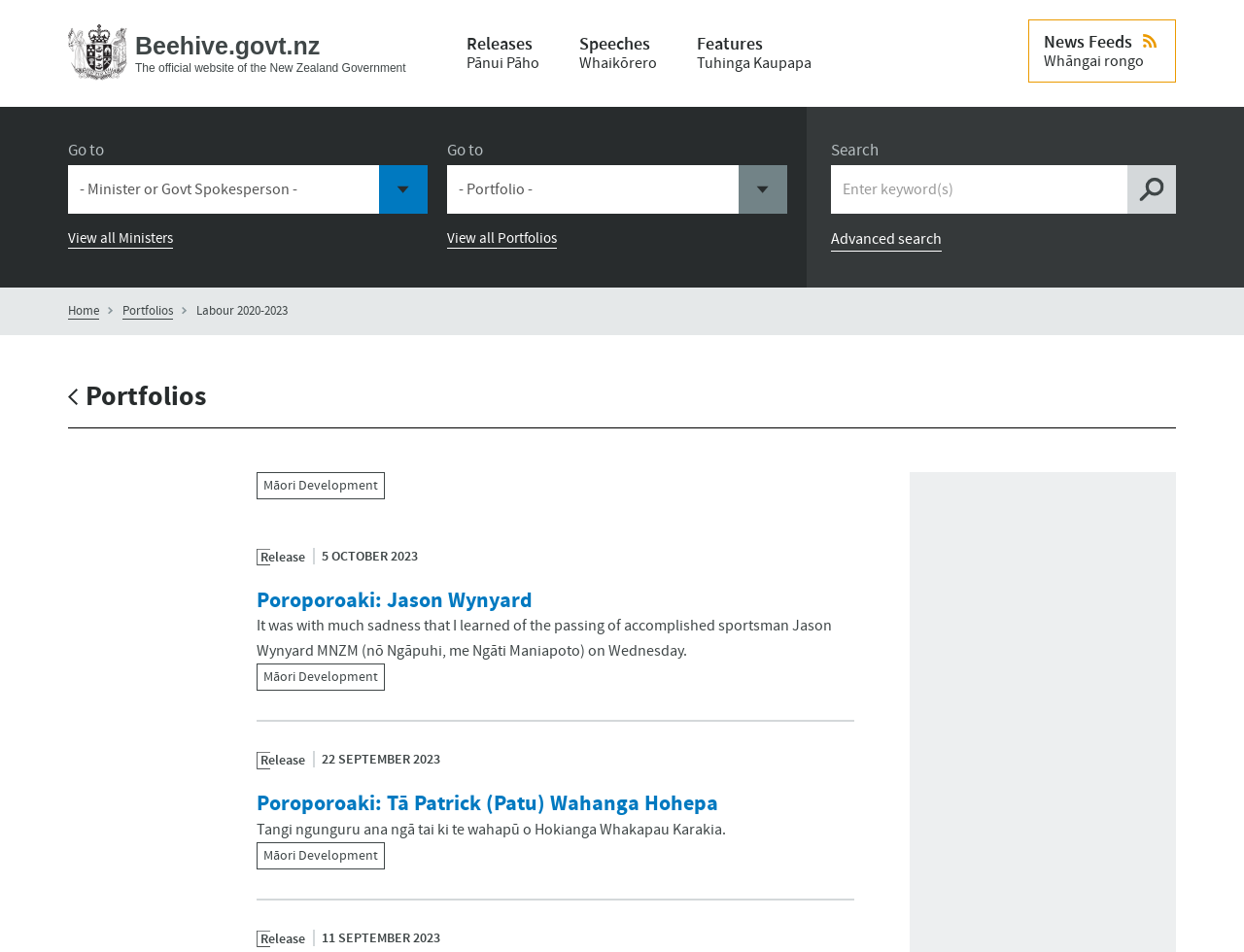Identify the bounding box coordinates of the area you need to click to perform the following instruction: "Go to the News Feeds page".

[0.827, 0.02, 0.945, 0.087]